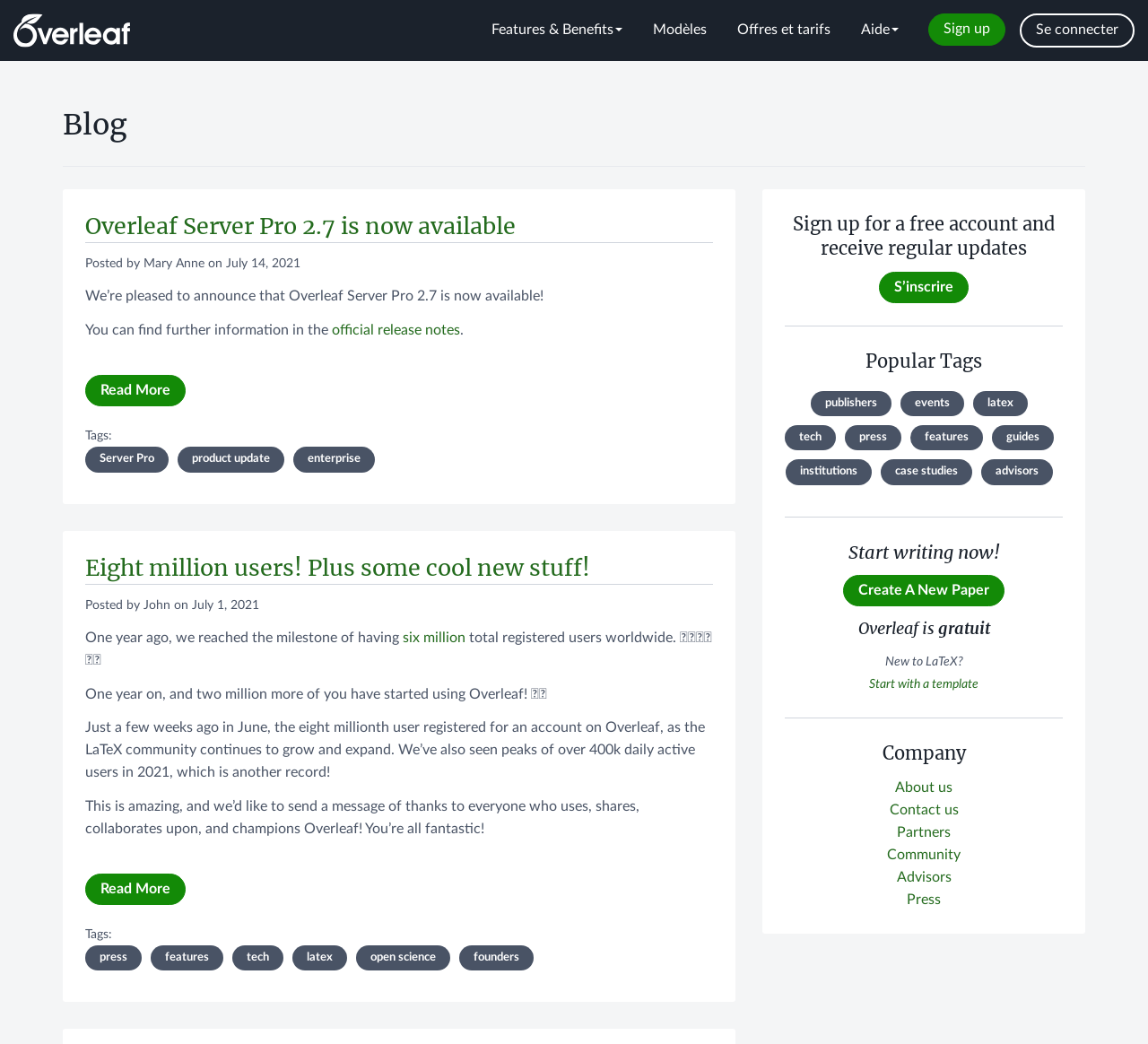Kindly determine the bounding box coordinates for the clickable area to achieve the given instruction: "Create a new paper".

[0.734, 0.551, 0.875, 0.581]